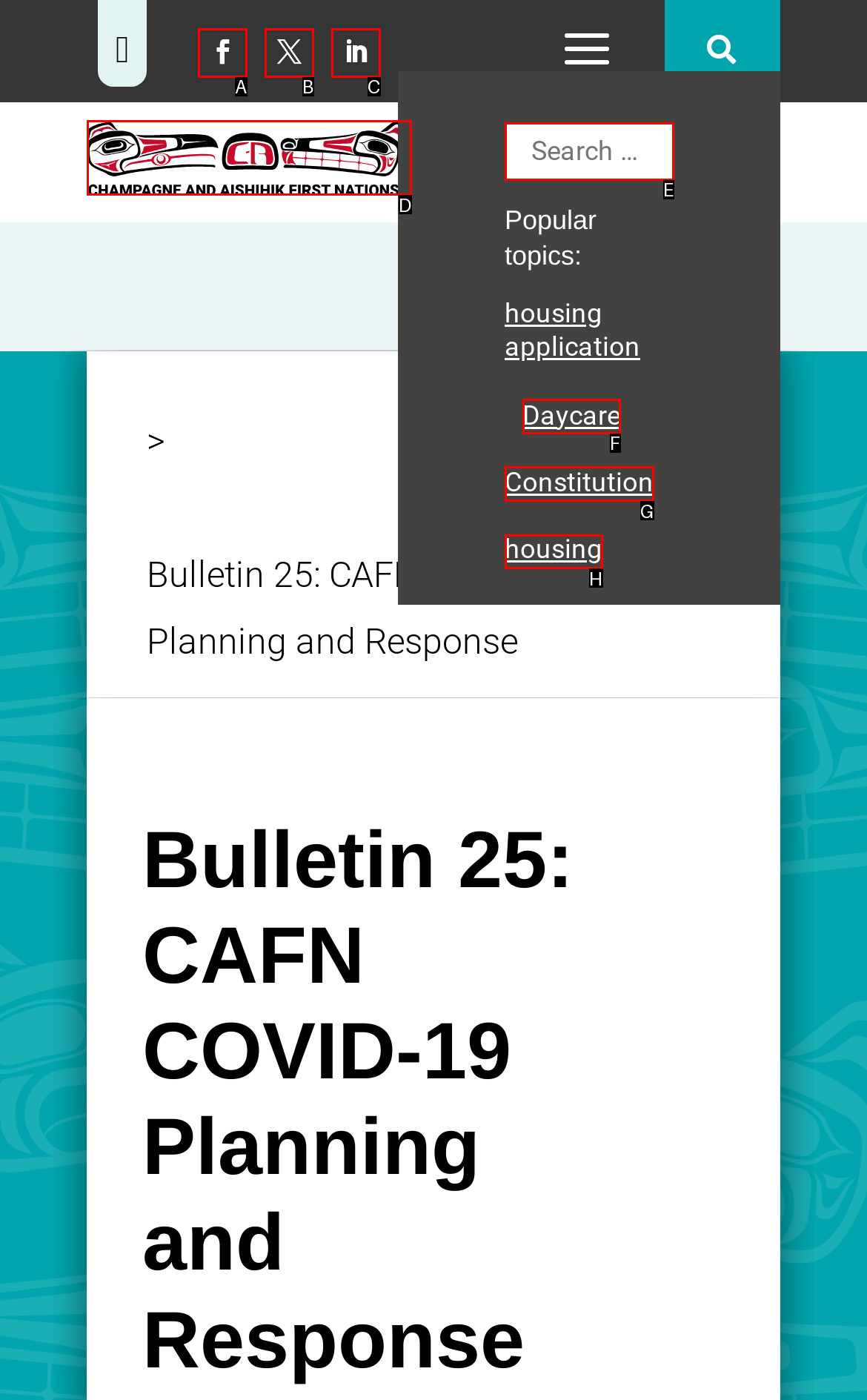Tell me which one HTML element best matches the description: Daycare Answer with the option's letter from the given choices directly.

F